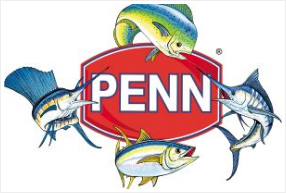Describe every aspect of the image in depth.

The image features the iconic logo of PENN, a renowned brand in the fishing industry. Set against a vibrant red background, the logo is centrally positioned and surrounded by depictions of various fish species, showcasing the brand's strong connection to fishing and aquatic life. The artwork includes a sailfish, tuna, and a marlin, each rendered in dynamic colors, emphasizing the excitement associated with sport fishing. This logo represents PENN's commitment to quality fishing equipment, appealing to both avid anglers and casual fishing enthusiasts alike. The context of this image aligns with a discussion about fishing gear reviews, particularly highlighting PENN's products.